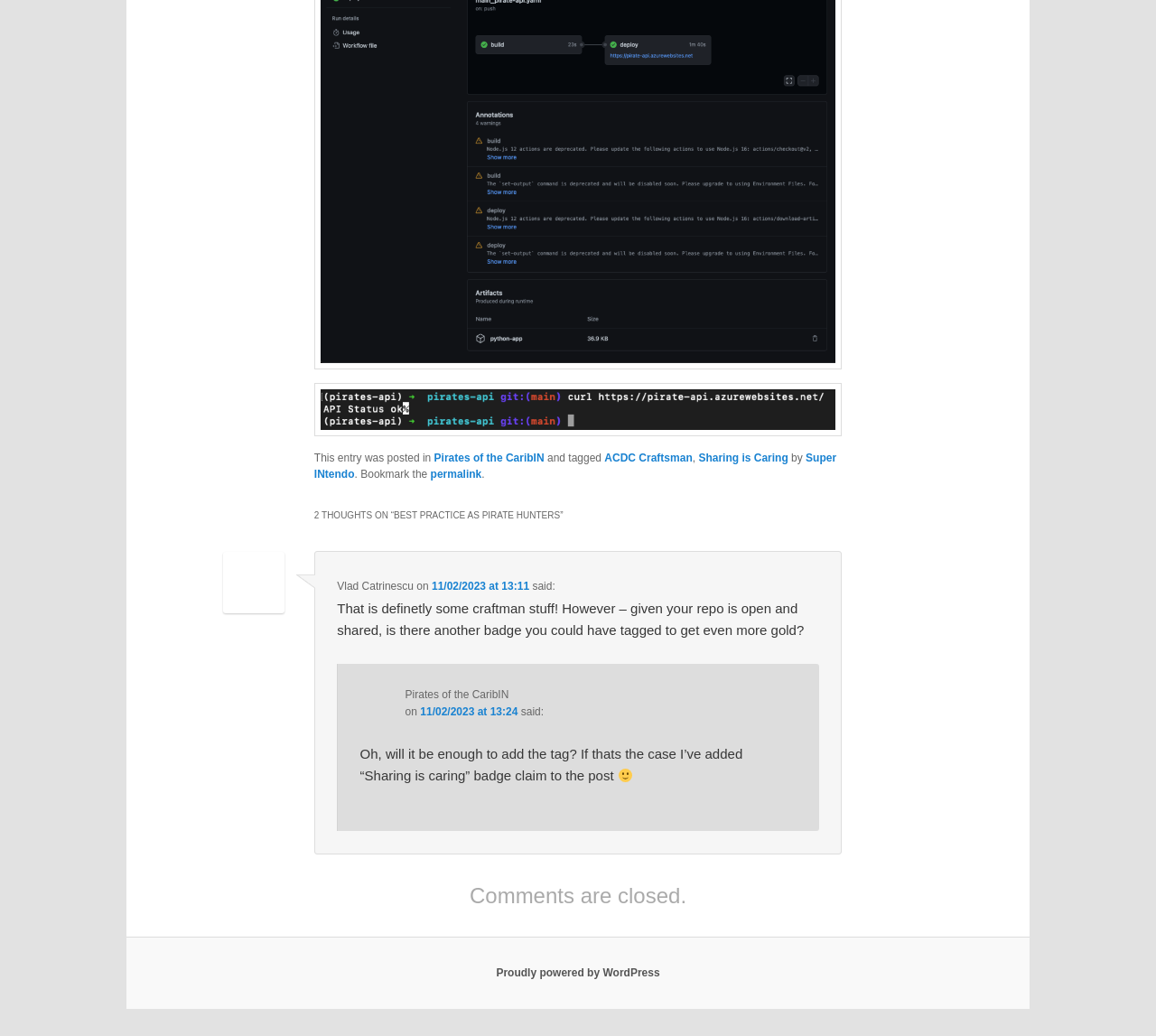What is the date of the second comment?
Please answer the question with a detailed and comprehensive explanation.

The second comment is located in the article element with the text 'Oh, will it be enough to add the tag? If thats the case I’ve added “Sharing is caring” badge claim to the post'. The date of this comment is mentioned above the comment text as '11/02/2023 at 13:24'.